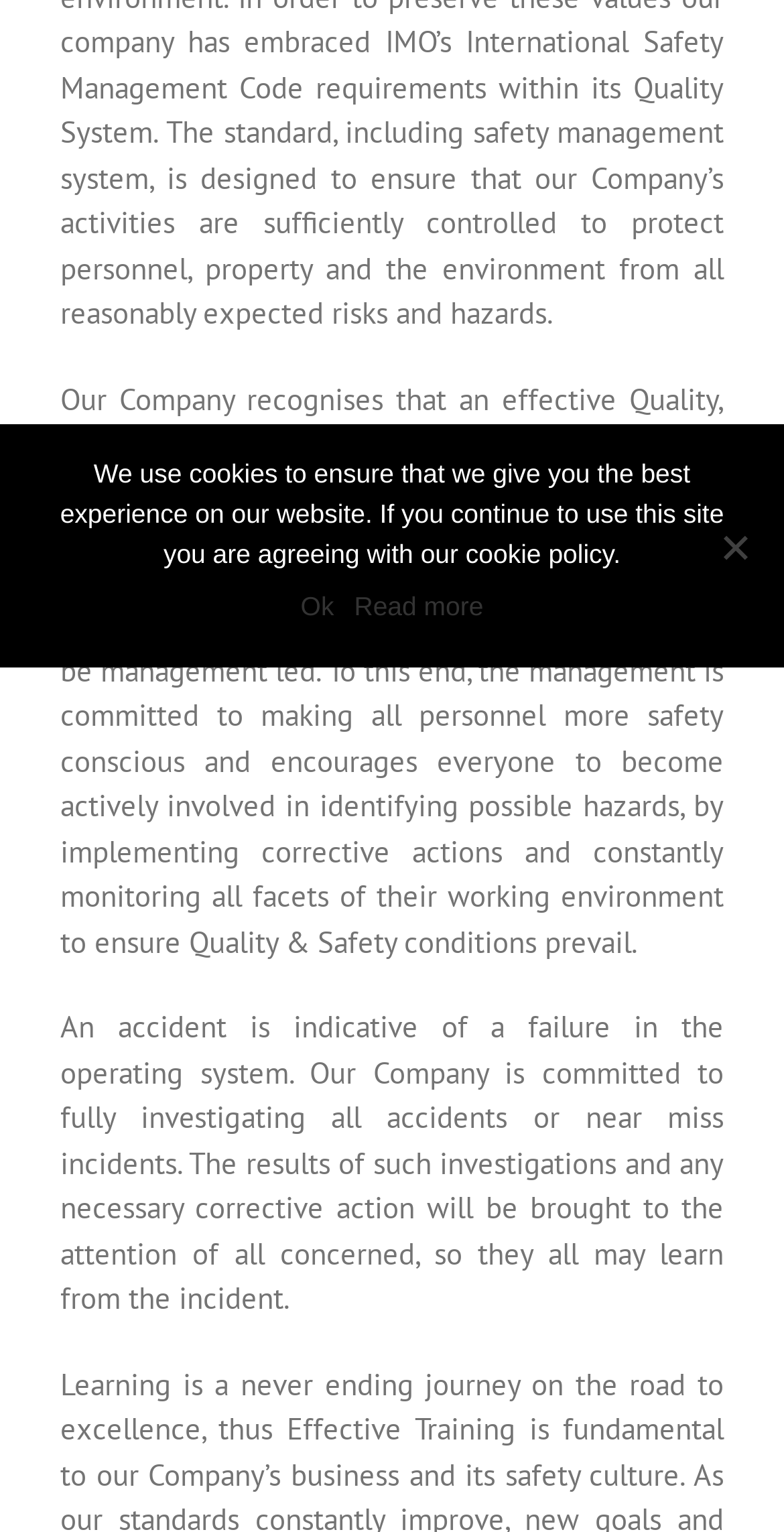Given the element description, predict the bounding box coordinates in the format (top-left x, top-left y, bottom-right x, bottom-right y), using floating point numbers between 0 and 1: Read more

[0.452, 0.383, 0.617, 0.409]